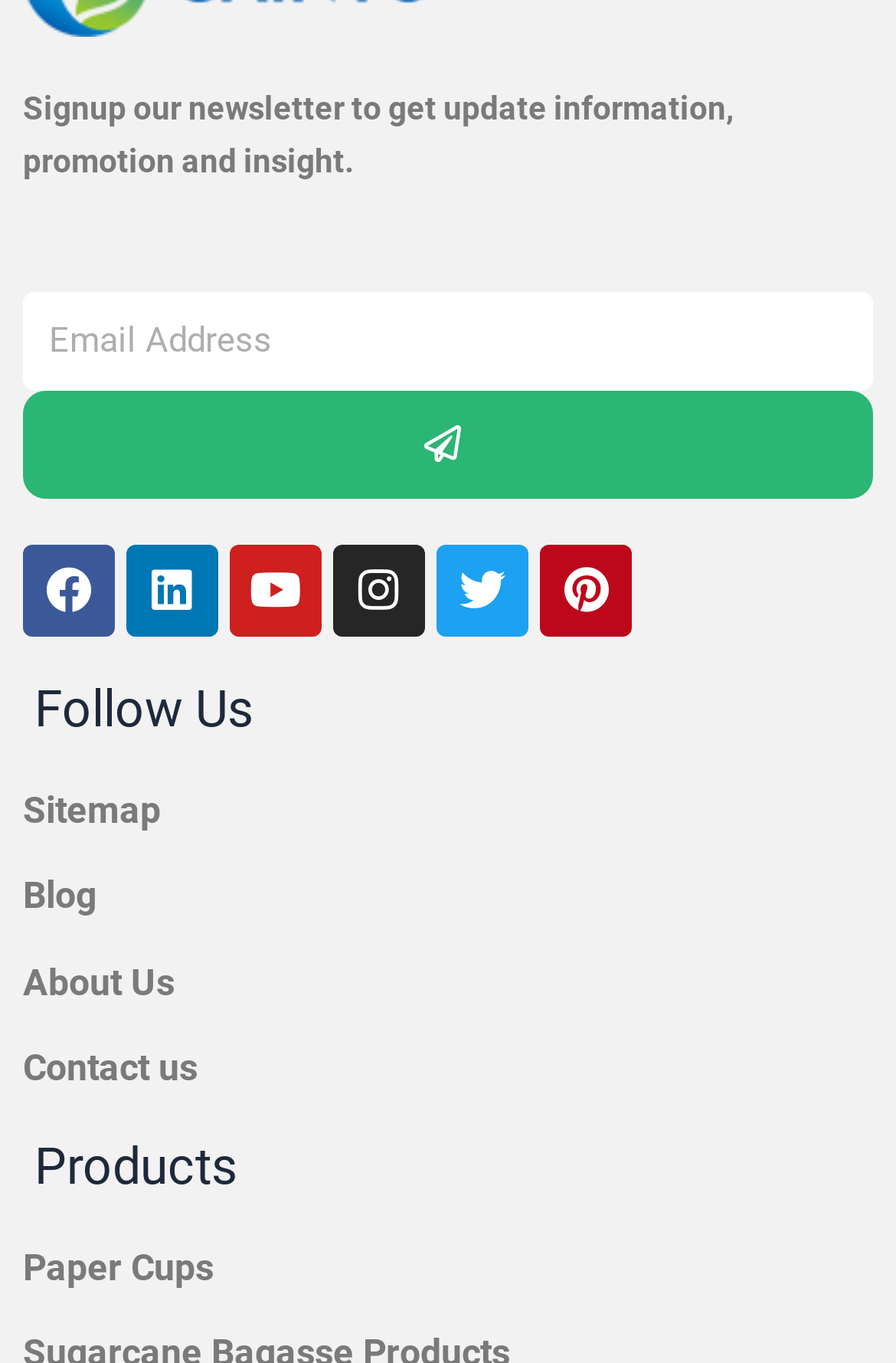Identify the bounding box coordinates for the element that needs to be clicked to fulfill this instruction: "Explore paper cups products". Provide the coordinates in the format of four float numbers between 0 and 1: [left, top, right, bottom].

[0.026, 0.91, 0.974, 0.949]